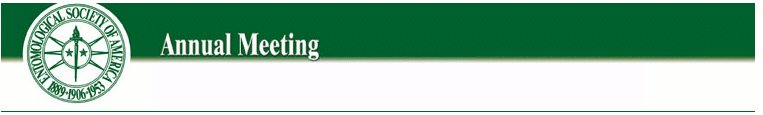Give a detailed account of the elements present in the image.

The image features the header of the Annual Meeting of the Entomological Society of America. It prominently displays the words "Annual Meeting" in bold text, accompanied by a circular emblem of the society that includes a compass rose and various symbols of entomology, creating a professional and academic appearance. The background is a clean, light color with a dark green banner that frames the text and logo, emphasizing the importance of the event within the field of entomology. This header likely serves as a part of promotional materials or digital documentation related to the meeting that took place from December 10-13, 2006.